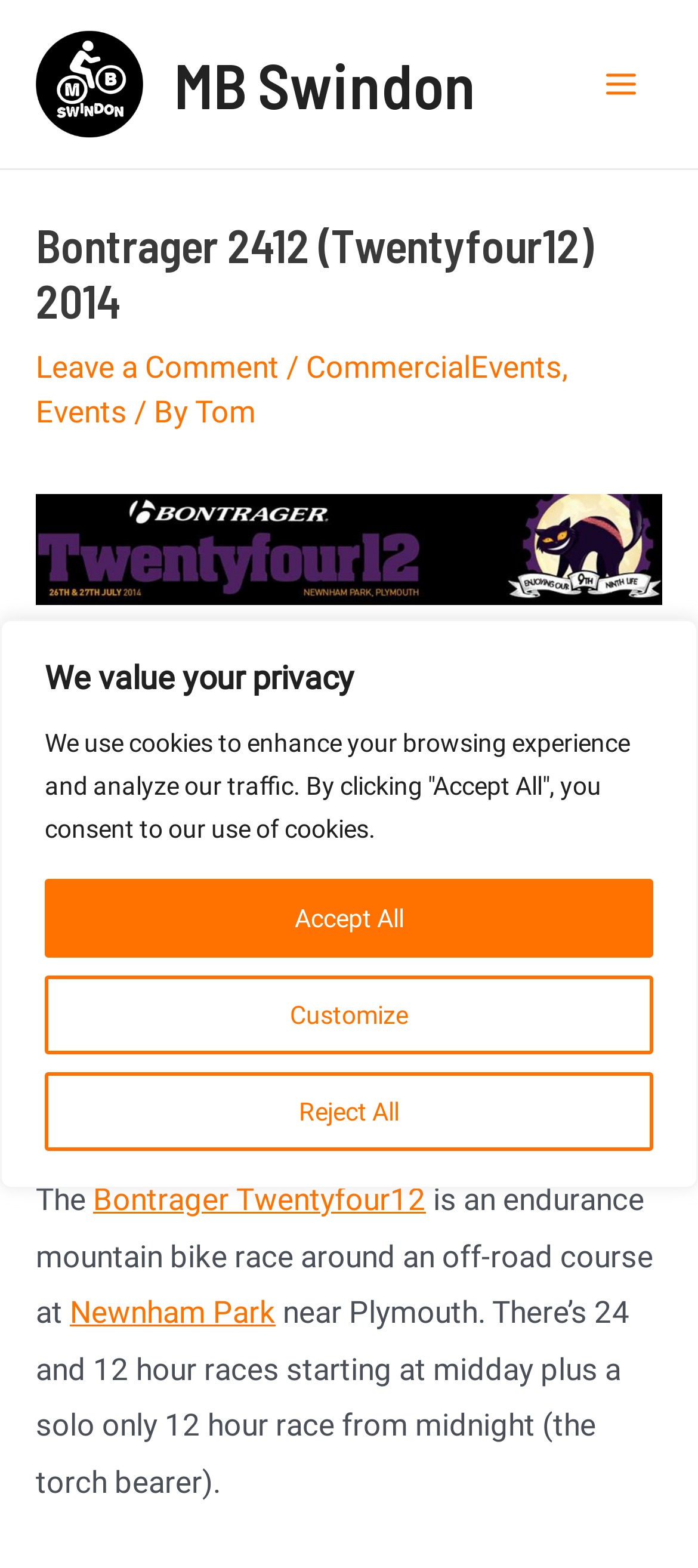Generate a comprehensive description of the webpage content.

The webpage is about the Bontrager 2412 (Twentyfour12) 2014, a 24-hour mountain bike race held at Newnham Park near Plymouth. 

At the top of the page, there is a privacy notice with a heading "We value your privacy" and three buttons: "Customize", "Reject All", and "Accept All". 

Below the privacy notice, there are two links and an image, all with the text "MB Swindon". 

On the top right corner, there is a button labeled "Main Menu" with an image next to it. 

The main content of the page is divided into two sections. The top section has a heading "Bontrager 2412 (Twentyfour12) 2014" and several links, including "Leave a Comment", "CommercialEvents", "Events", and "Tom". 

The bottom section has a logo image of Twentyfour12 2014, followed by a large image of a mountain bike race. Below the image, there is a paragraph of text describing the event, including the location and the types of races available.